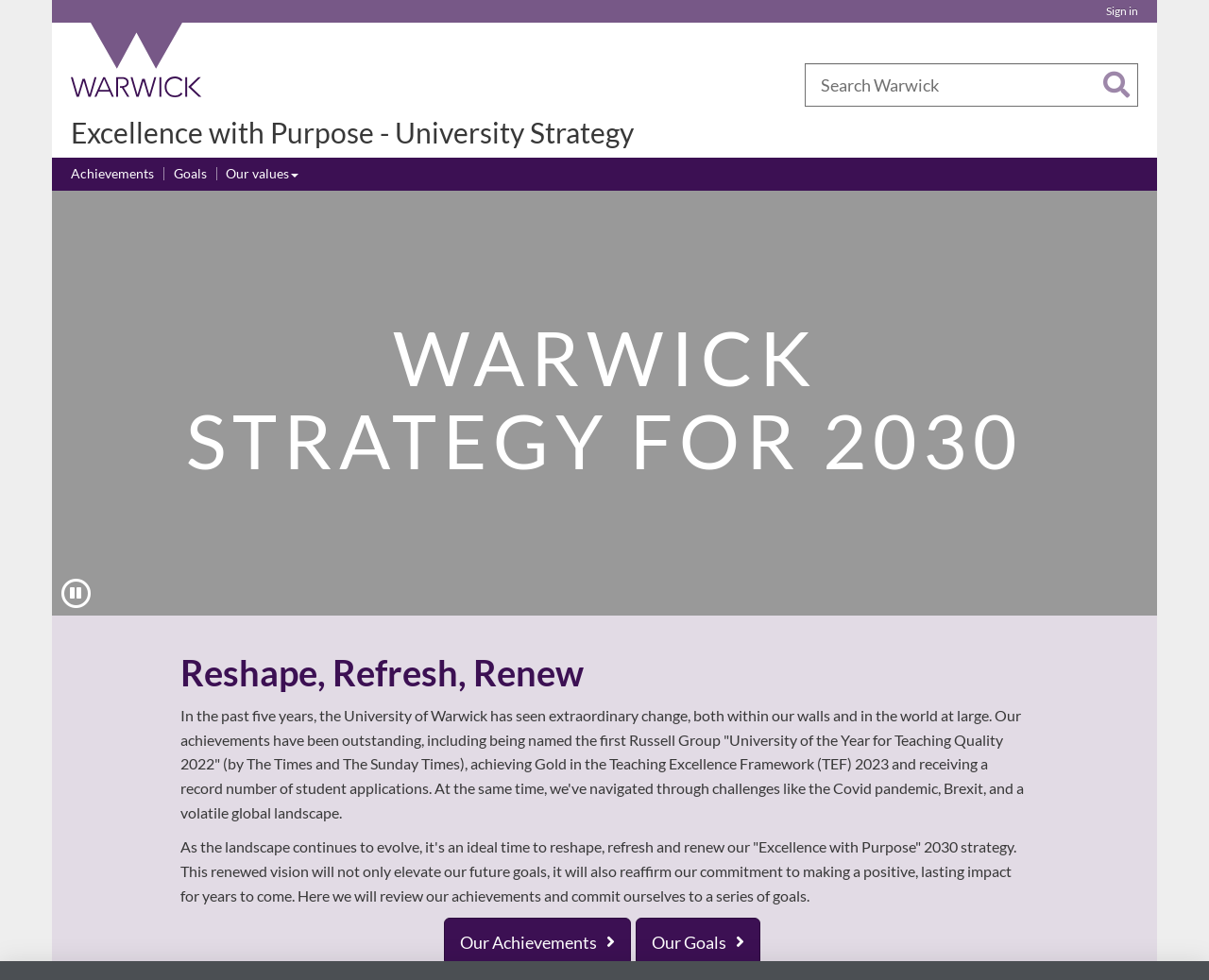Determine the coordinates of the bounding box for the clickable area needed to execute this instruction: "Sign in".

[0.915, 0.004, 0.941, 0.018]